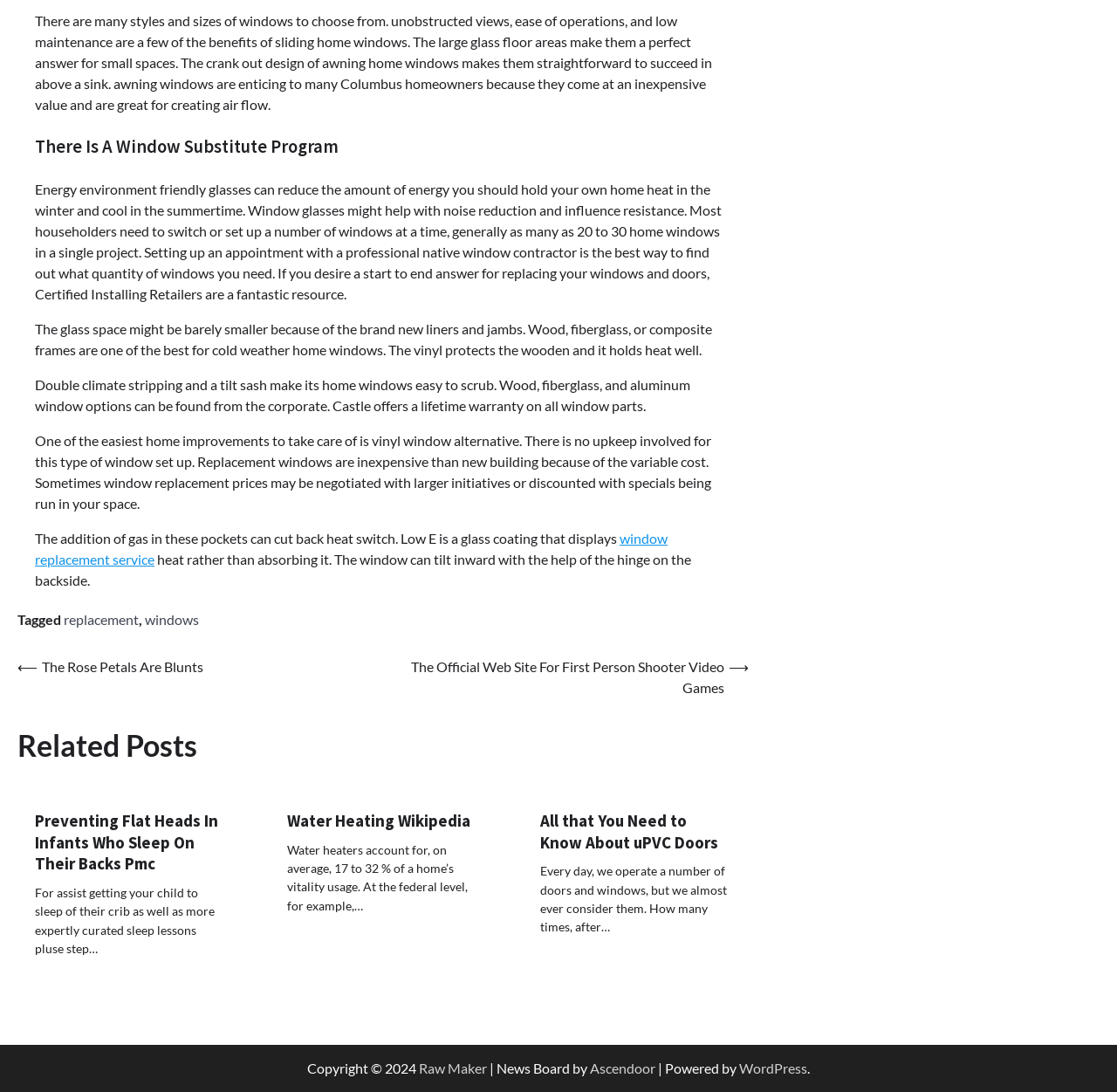Identify the bounding box for the UI element described as: "Water Heating Wikipedia". Ensure the coordinates are four float numbers between 0 and 1, formatted as [left, top, right, bottom].

[0.257, 0.742, 0.421, 0.761]